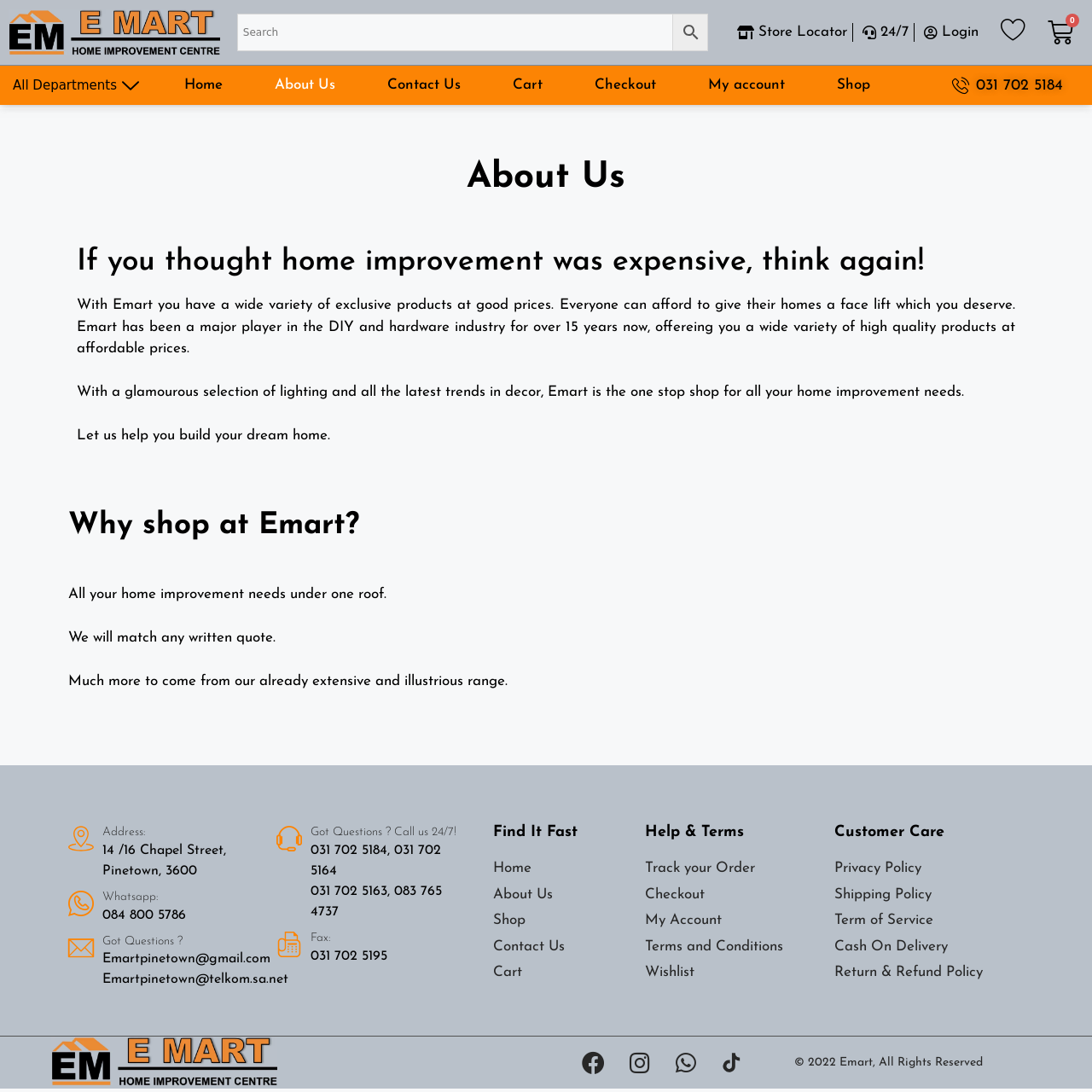Generate a comprehensive description of the webpage.

The webpage is about Emart, a home improvement store that offers a wide variety of exclusive products at good prices. At the top of the page, there is a navigation menu with links to "Store Locator", "24/7", "Login", and other pages. Below the navigation menu, there is a search bar with a search box and a magnifying glass icon.

The main content of the page is divided into several sections. The first section has a heading "About Us" and a subheading "If you thought home improvement was expensive, think again!" followed by a paragraph of text describing Emart's mission and products. Below this section, there is a section with a heading "Why shop at Emart?" and three bullet points highlighting the benefits of shopping at Emart.

The next section has a heading "Address:" and displays the store's address, followed by a section with a heading "Whatsapp:" and a phone number. Below this, there is a section with a heading "Got Questions?" and two email addresses.

On the right side of the page, there is a column with several headings, including "Find It Fast", "Help & Terms", and "Customer Care". Each of these headings has a list of links to related pages, such as "Home", "About Us", "Shop", and "Contact Us".

At the bottom of the page, there is a section with social media links to Facebook, Instagram, and Whatsapp, as well as a copyright notice "© 2022 Emart, All Rights Reserved". There are also several images scattered throughout the page, including a logo, icons, and a background image.